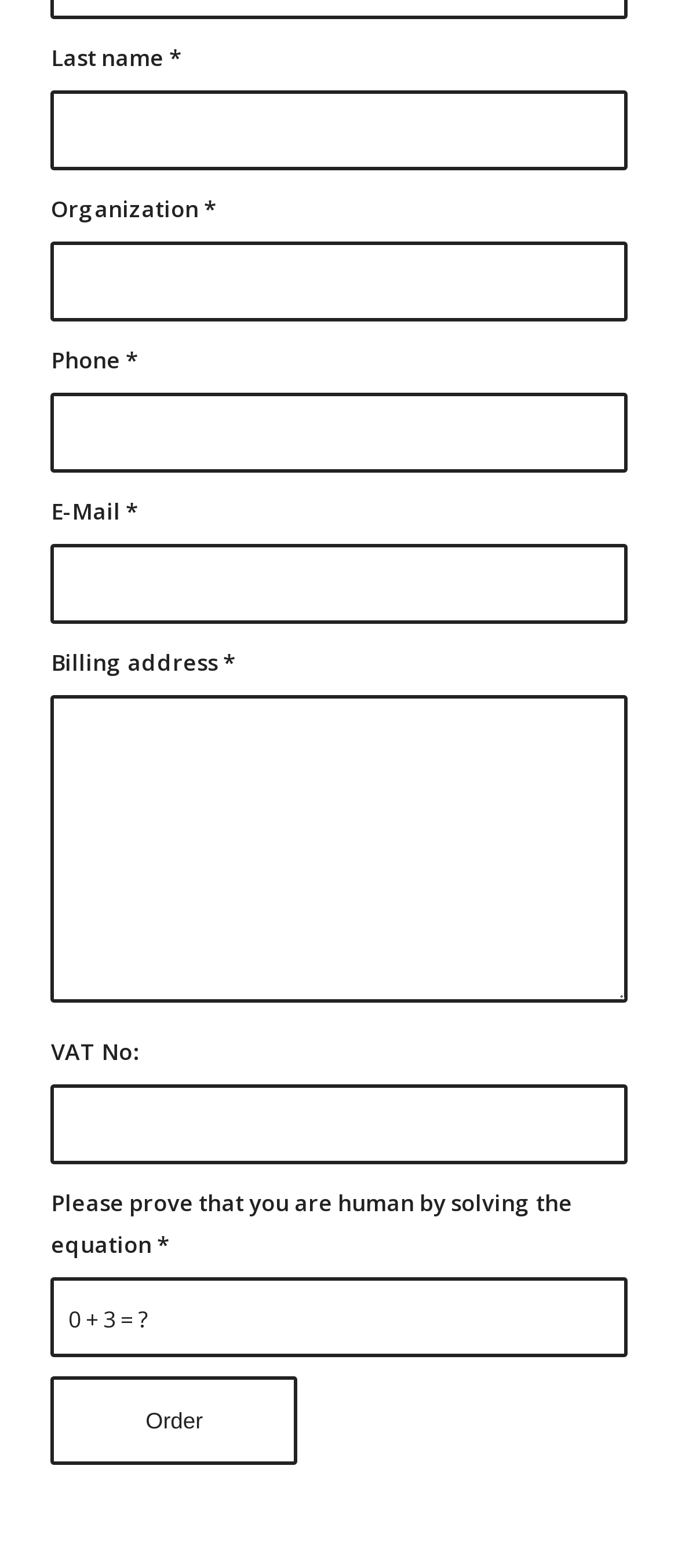Find the bounding box coordinates of the clickable area that will achieve the following instruction: "Input organization".

[0.075, 0.154, 0.925, 0.205]